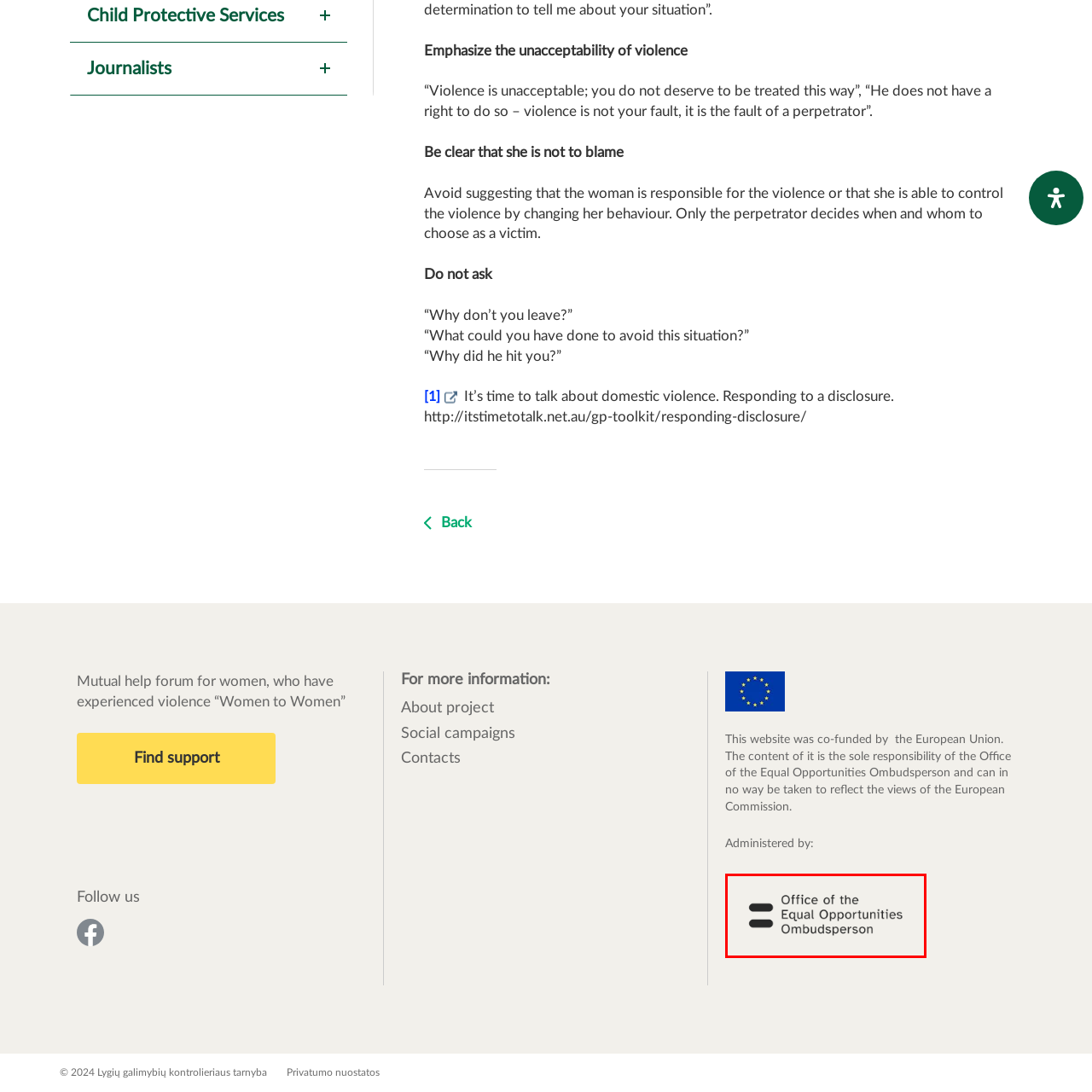Observe the image segment inside the red bounding box and answer concisely with a single word or phrase: What is the design style of the logo?

Minimalistic